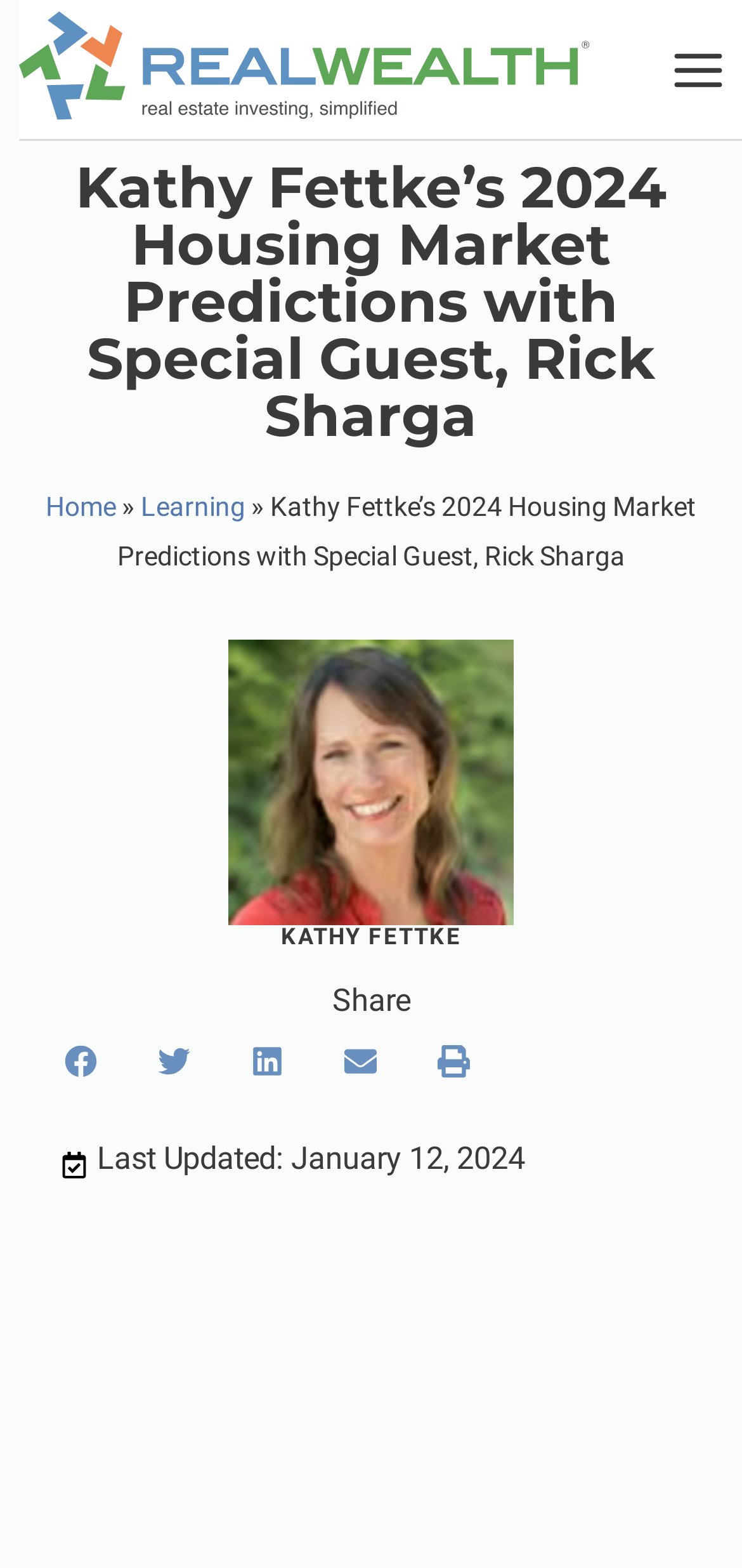Please provide a brief answer to the following inquiry using a single word or phrase:
What is the name of the website?

RealWealth